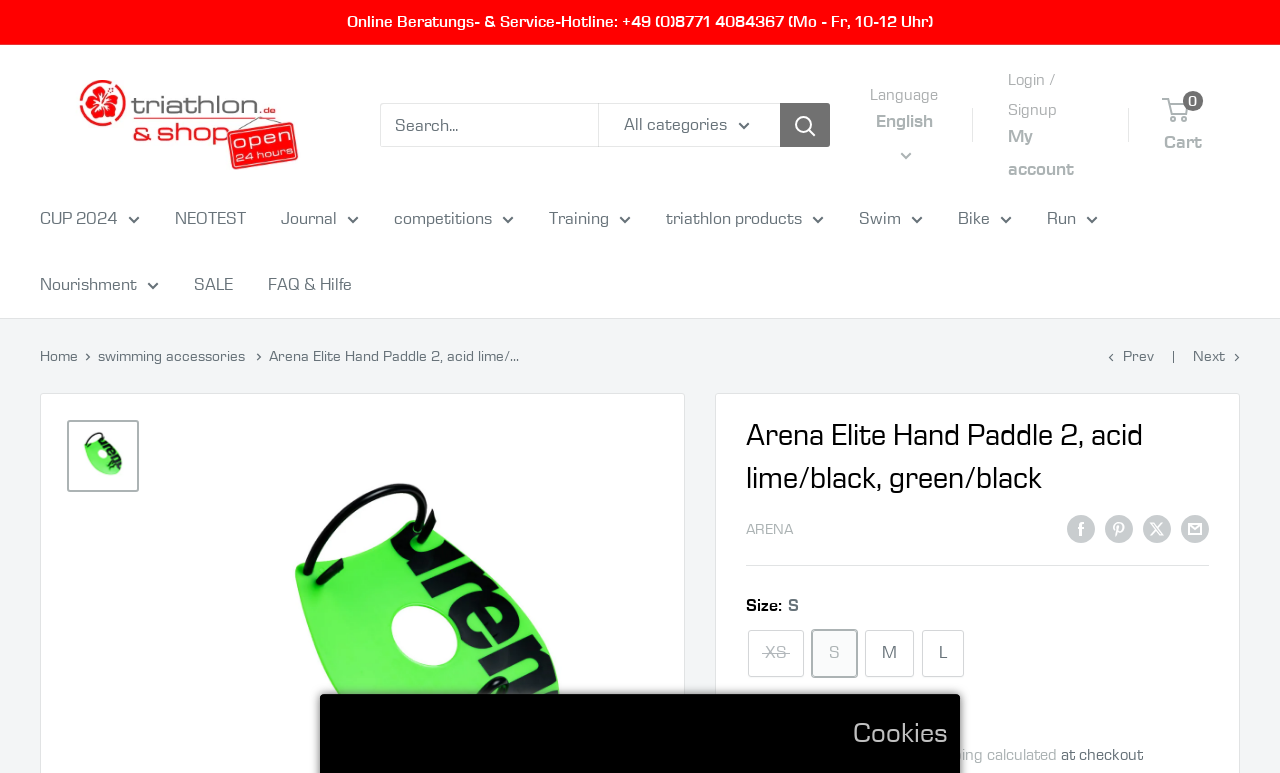Based on the element description, predict the bounding box coordinates (top-left x, top-left y, bottom-right x, bottom-right y) for the UI element in the screenshot: criminal defense attorneys

None